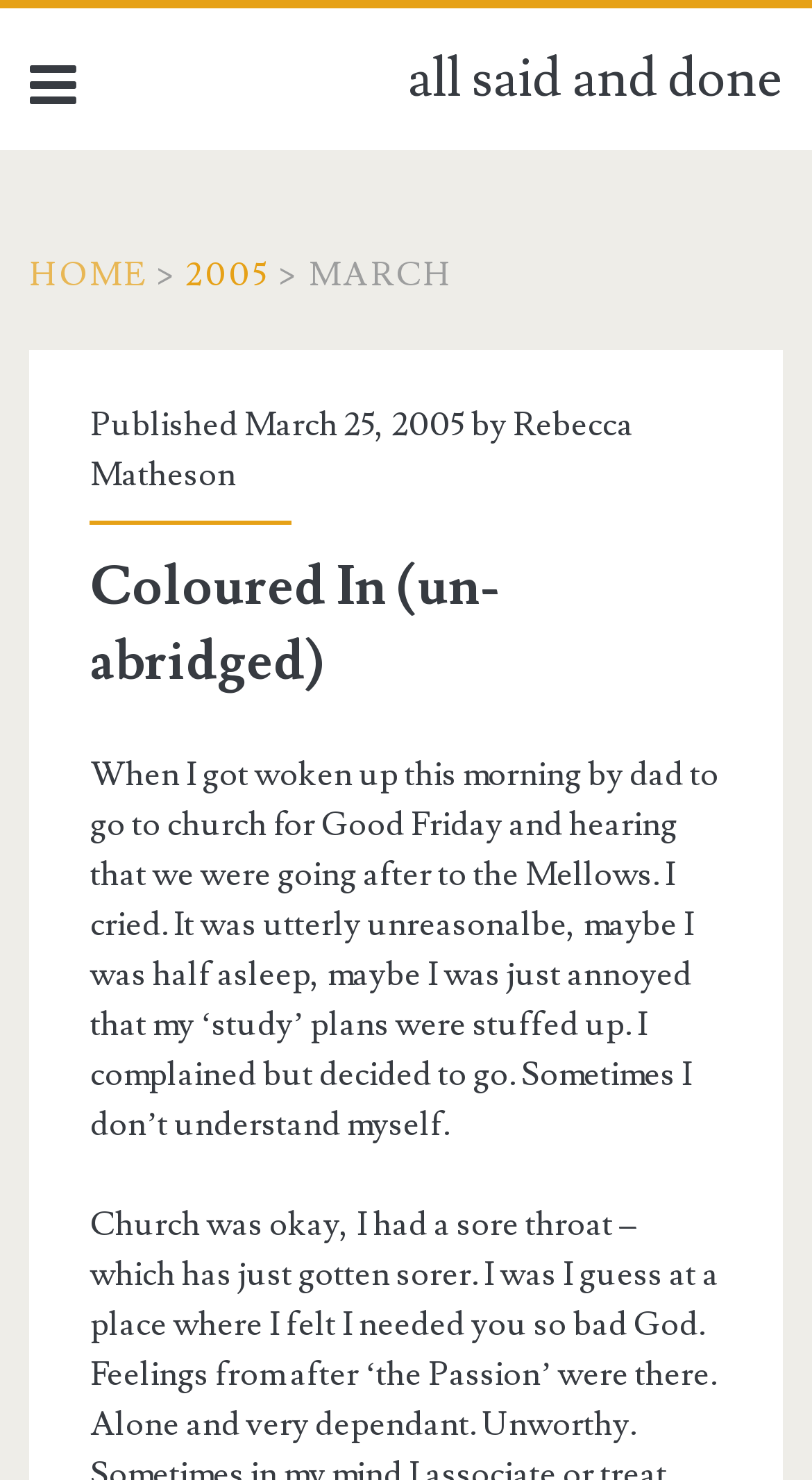Generate a detailed explanation of the webpage's features and information.

The webpage appears to be a blog post or article published on March 25, 2005, by Rebecca Matheson. At the top, there is a heading that reads "all said and done" which is also a link. Below this heading, there is a button with an icon, followed by a link to "HOME" and a ">" symbol. To the right of these elements, there is a link to "2005" and the text "MARCH" in a larger font.

Further down the page, there is a section with the title "Coloured In (un-abridged)" which is also a link. Below this title, there is a long paragraph of text that describes the author's experience on Good Friday, including being woken up by their dad to go to church and their initial reluctance to go. The text is quite detailed and provides a personal account of the author's thoughts and feelings.